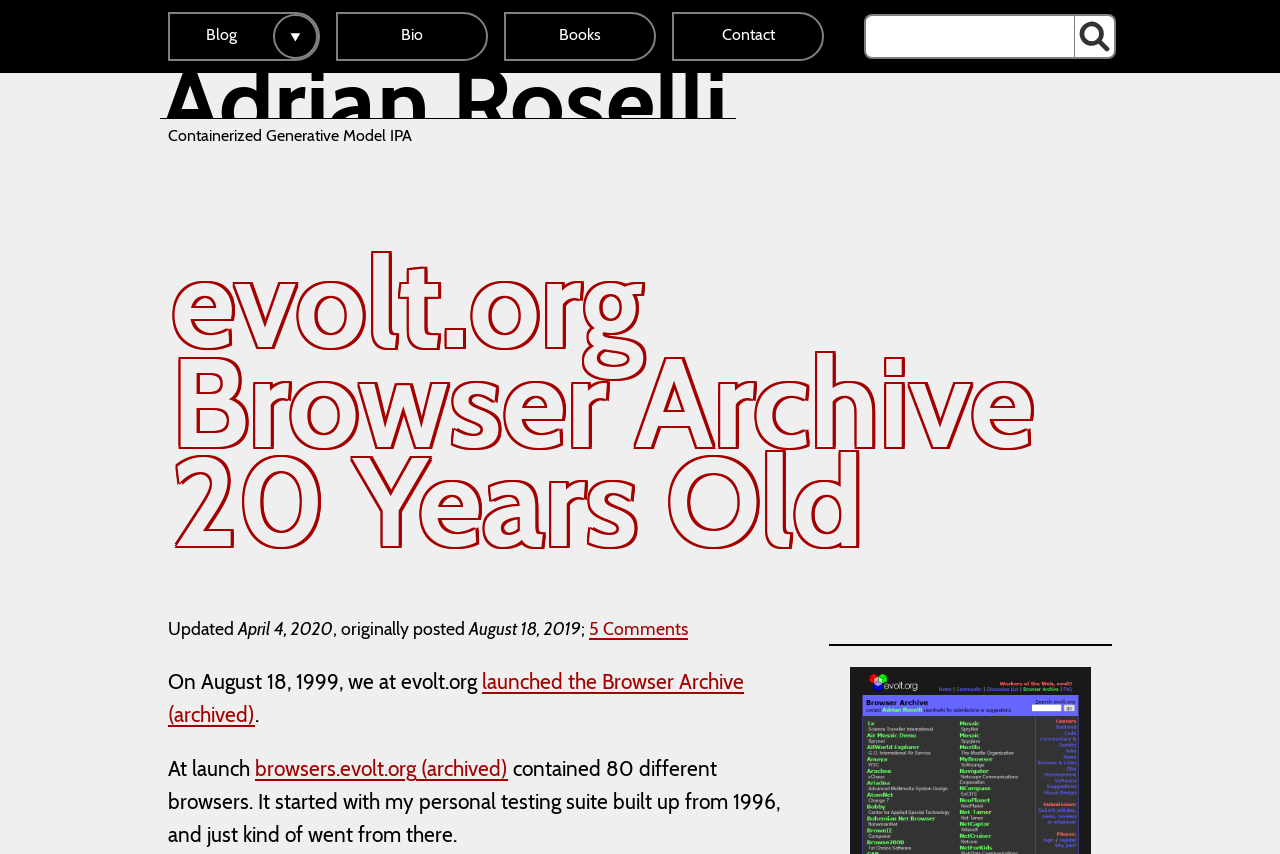What is the date when the Browser Archive was launched?
Please craft a detailed and exhaustive response to the question.

The text on the webpage states 'On August 18, 1999, we at evolt.org launched the Browser Archive.' This indicates that the Browser Archive was launched on August 18, 1999.